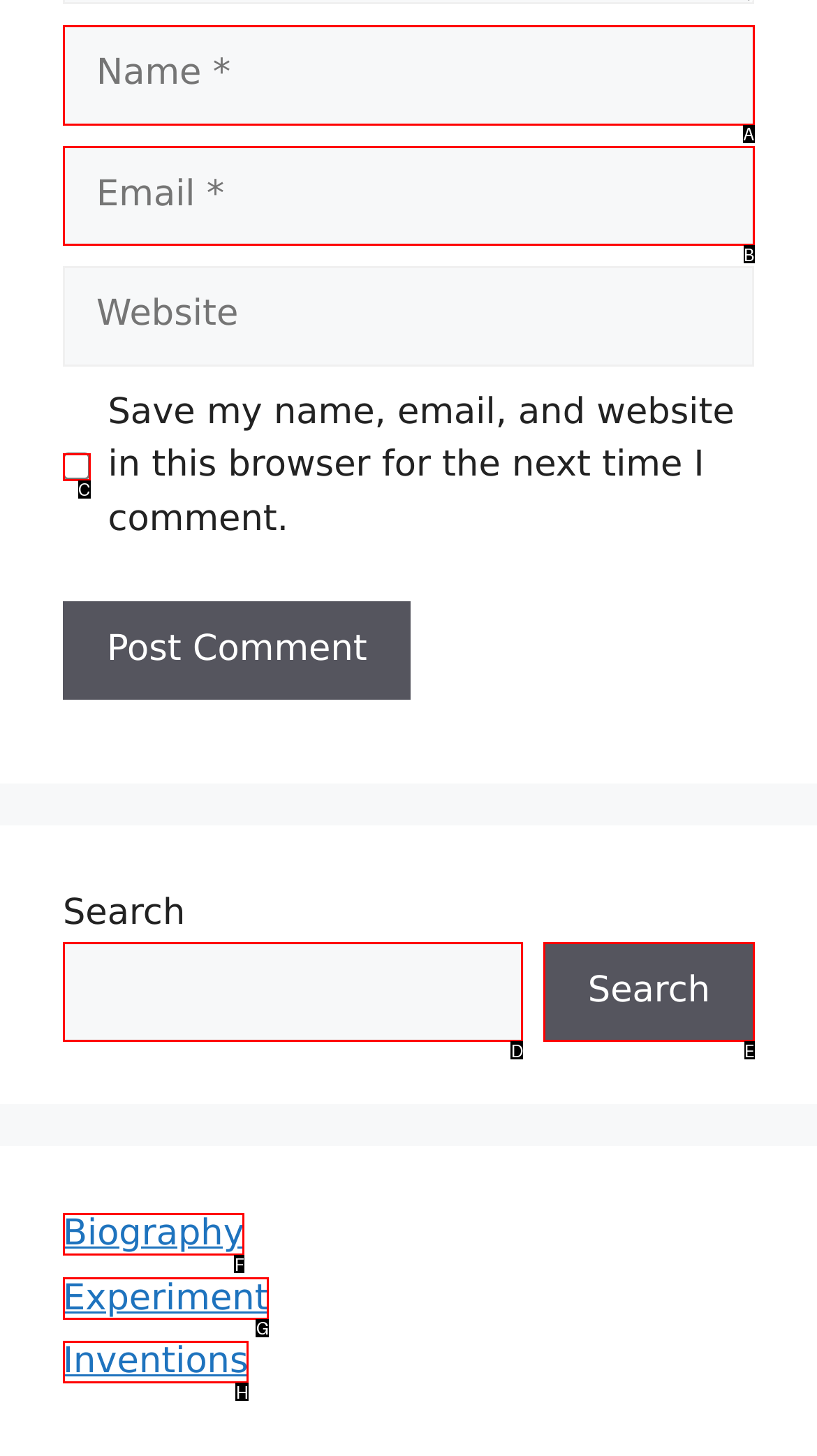Match the HTML element to the given description: parent_node: Search name="s"
Indicate the option by its letter.

D